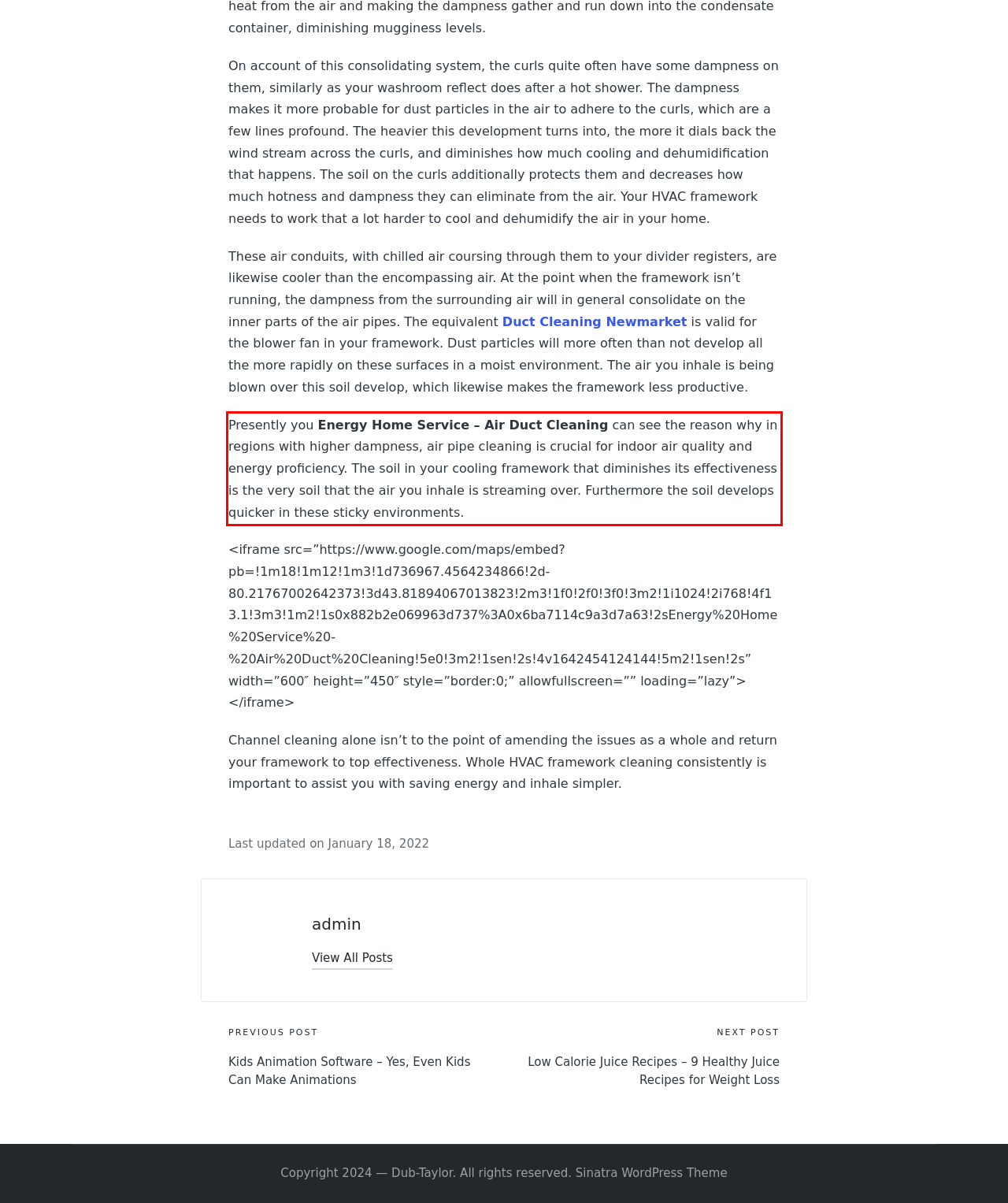Examine the webpage screenshot, find the red bounding box, and extract the text content within this marked area.

Presently you Energy Home Service – Air Duct Cleaning can see the reason why in regions with higher dampness, air pipe cleaning is crucial for indoor air quality and energy proficiency. The soil in your cooling framework that diminishes its effectiveness is the very soil that the air you inhale is streaming over. Furthermore the soil develops quicker in these sticky environments.